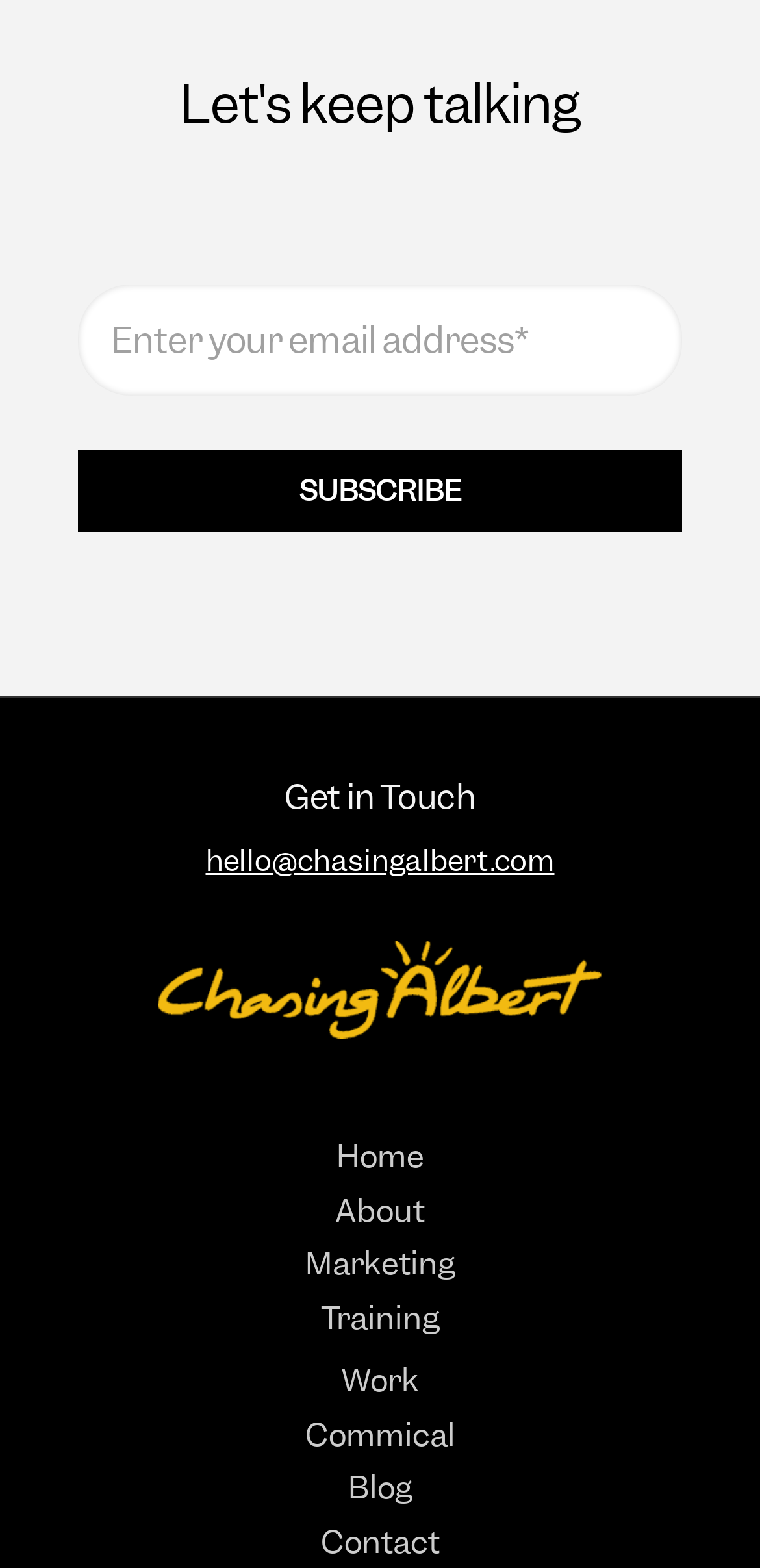Please find the bounding box coordinates of the section that needs to be clicked to achieve this instruction: "Enter email address".

[0.103, 0.181, 0.897, 0.252]